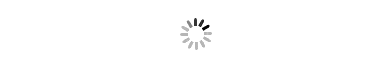Can you give a detailed response to the following question using the information from the image? What shape is the loading spinner?

The loading spinner is characterized by a circular shape with alternating segments, which is a common visual cue used in web design to indicate that content is being loaded.